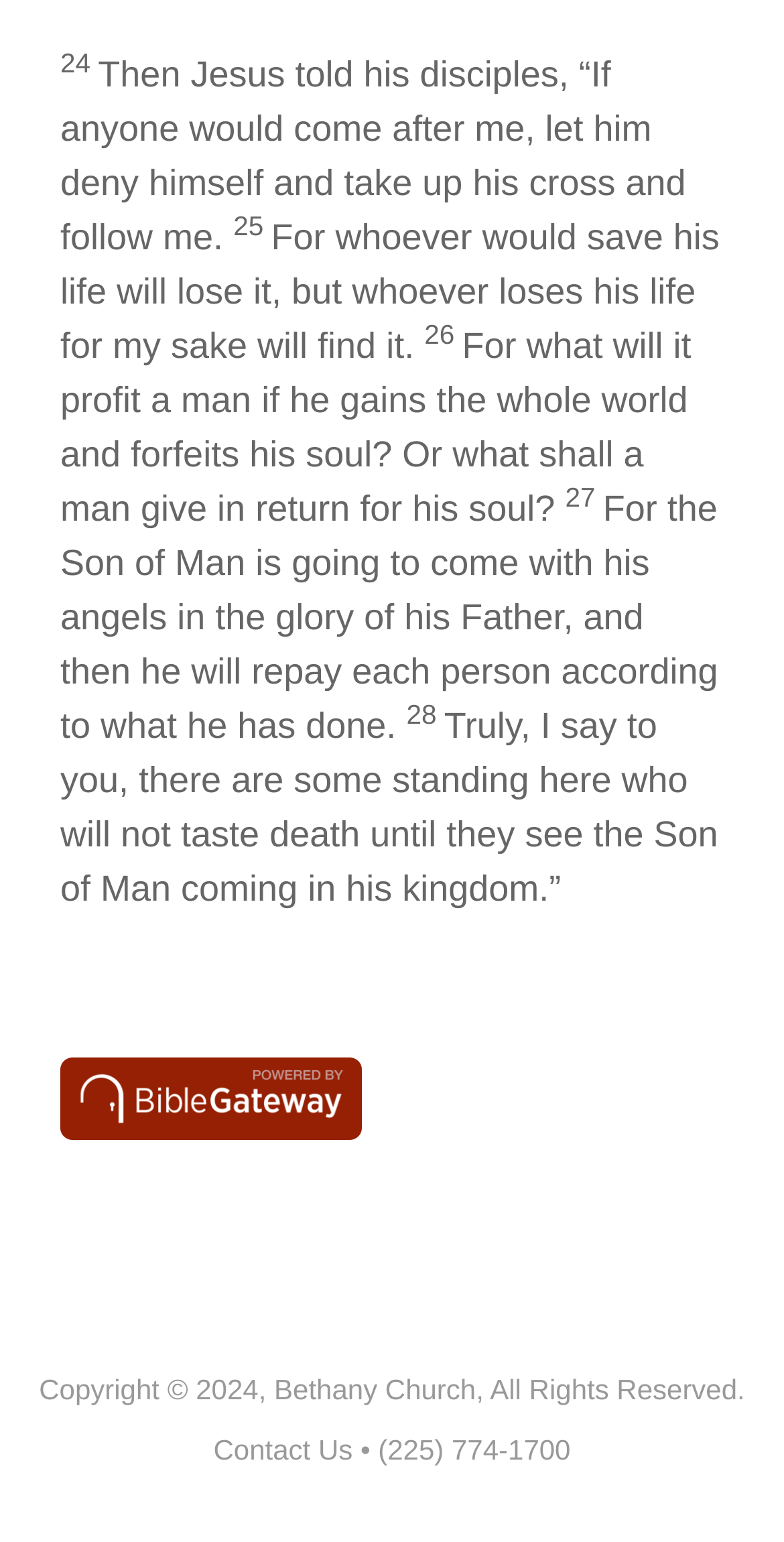Using details from the image, please answer the following question comprehensively:
What is the quote about in this passage?

The passage is about Jesus telling his disciples that if anyone wants to come after him, they must deny themselves and take up their cross and follow him. The quote is about the importance of following Jesus and giving up one's life for his sake.